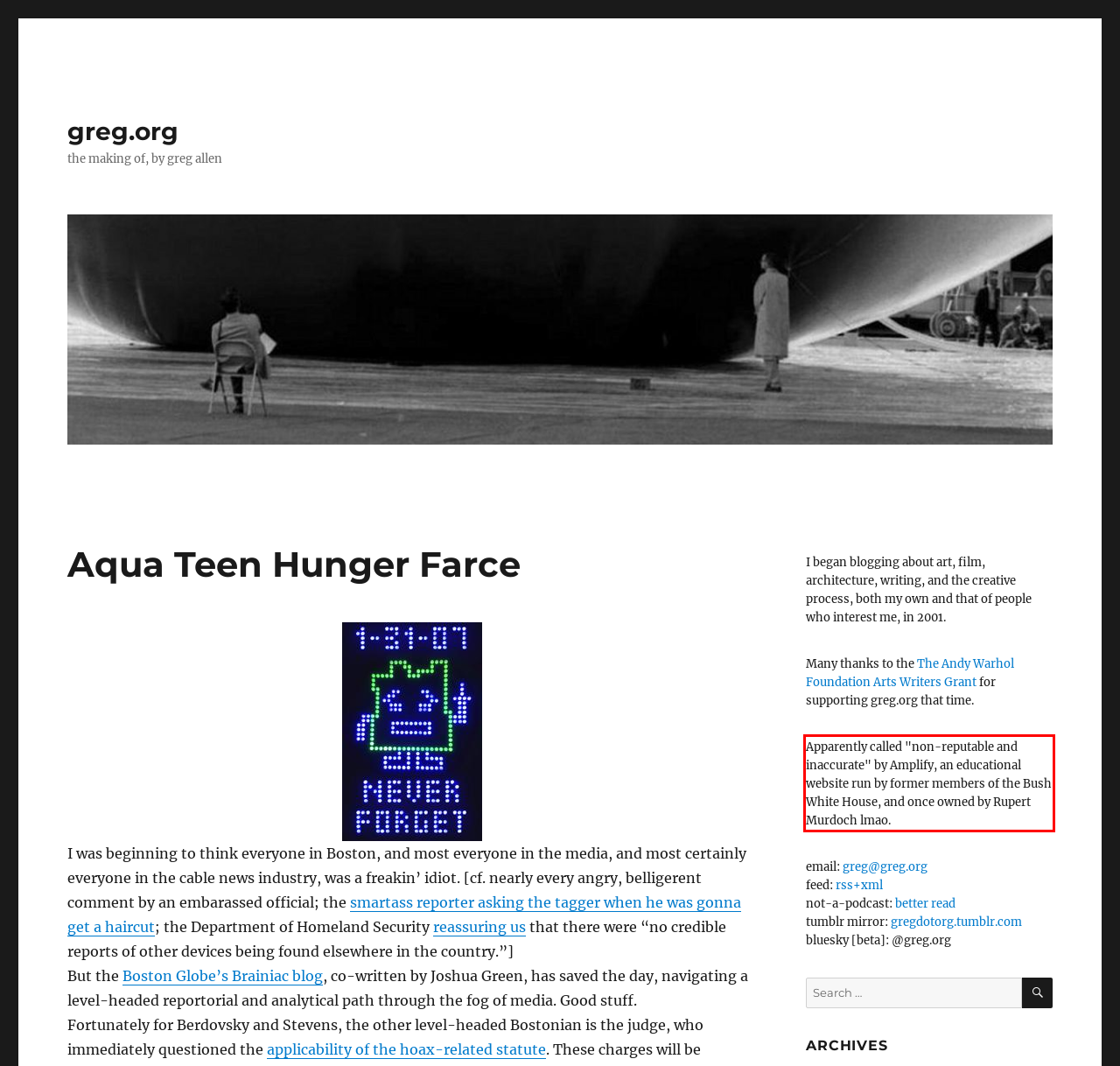Given the screenshot of the webpage, identify the red bounding box, and recognize the text content inside that red bounding box.

Apparently called "non-reputable and inaccurate" by Amplify, an educational website run by former members of the Bush White House, and once owned by Rupert Murdoch lmao.